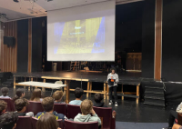Please provide a comprehensive response to the question based on the details in the image: What is the atmosphere of the assembly?

The atmosphere of the assembly is lively and engaging, as described in the caption, which suggests that the event is an important educational moment in the school year, such as an opening assembly or a cultural celebration.